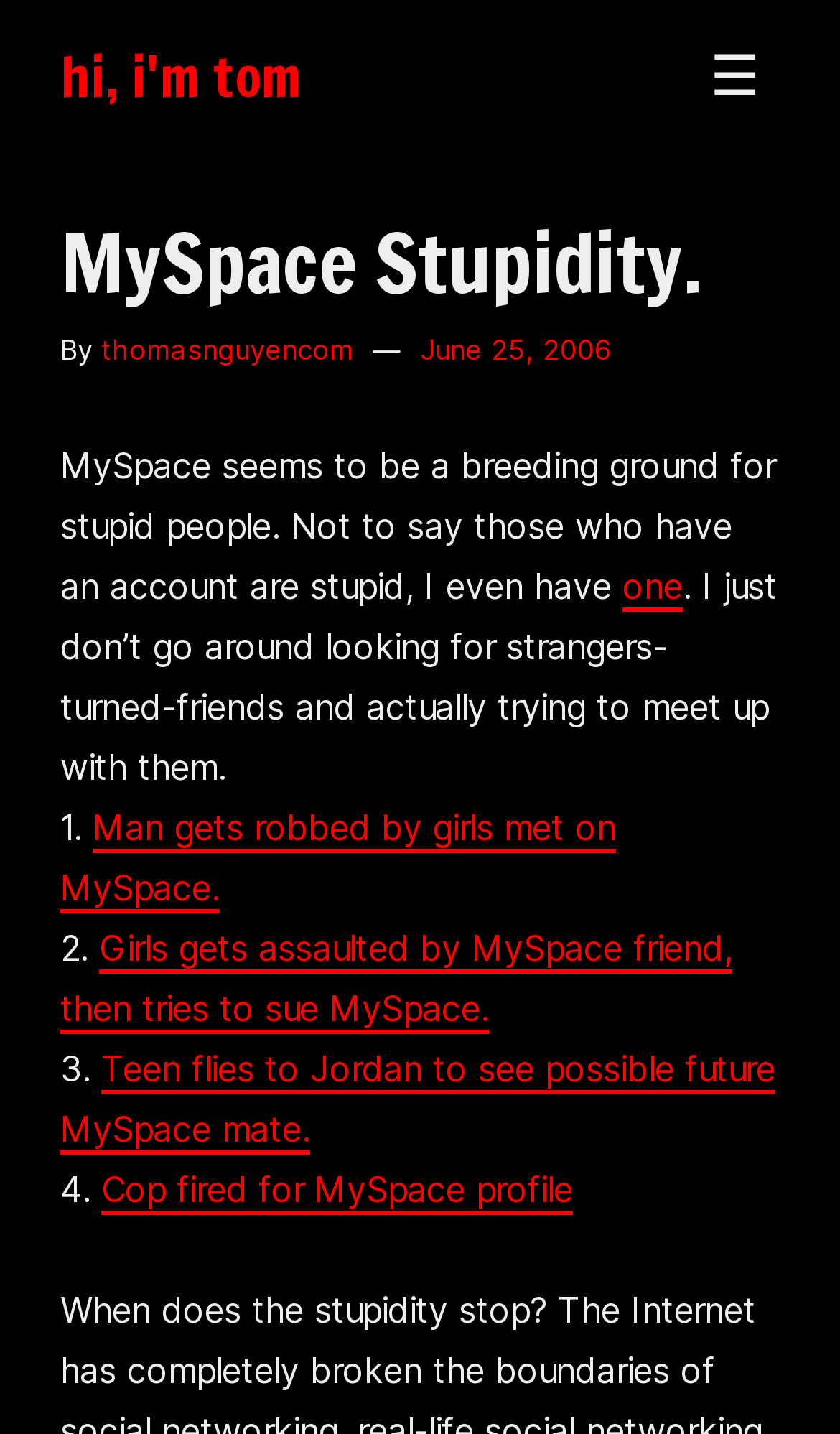Find the bounding box coordinates of the clickable element required to execute the following instruction: "Click the menu button". Provide the coordinates as four float numbers between 0 and 1, i.e., [left, top, right, bottom].

[0.821, 0.021, 0.928, 0.084]